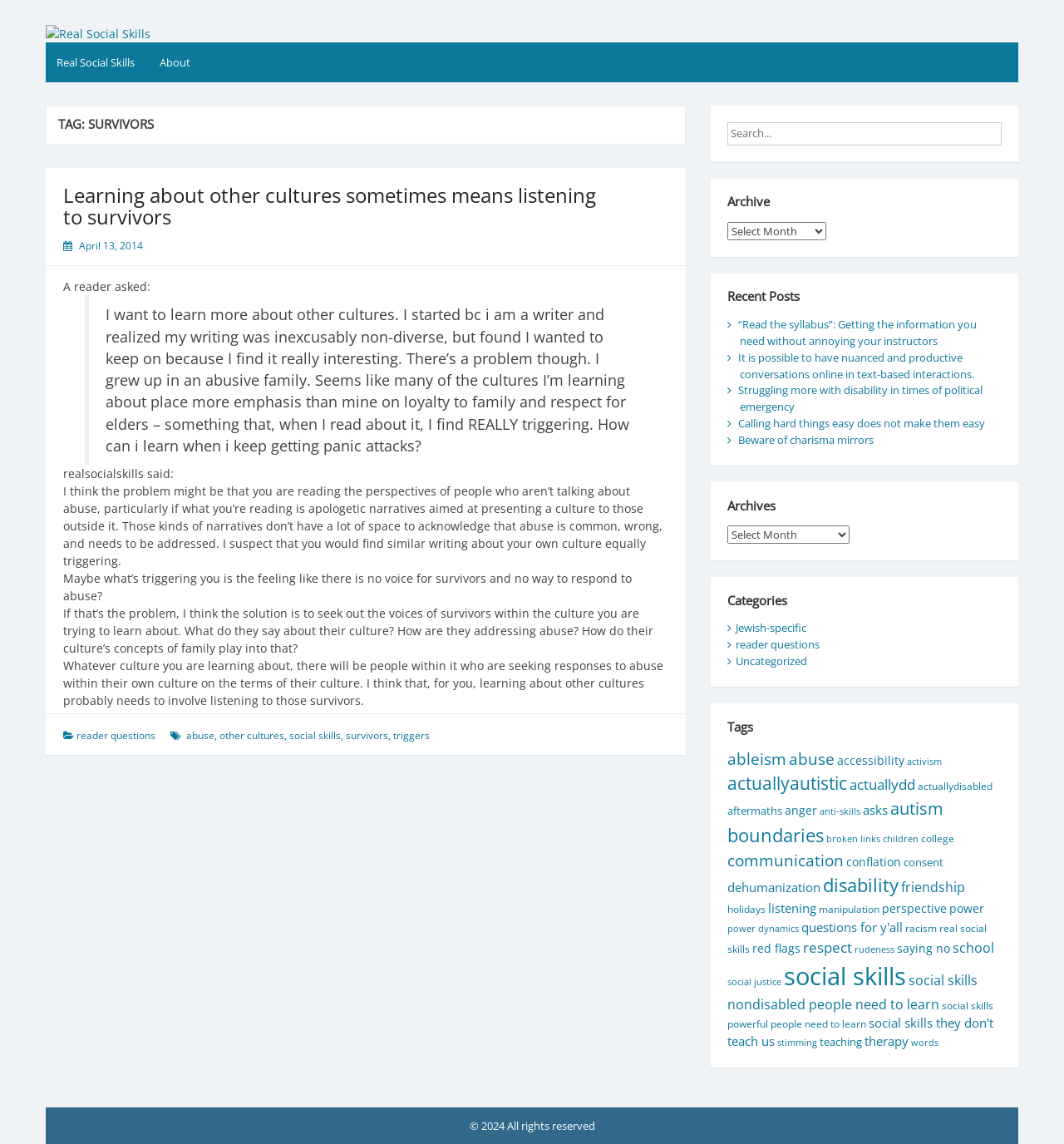Bounding box coordinates are specified in the format (top-left x, top-left y, bottom-right x, bottom-right y). All values are floating point numbers bounded between 0 and 1. Please provide the bounding box coordinate of the region this sentence describes: title="Tweet"

None